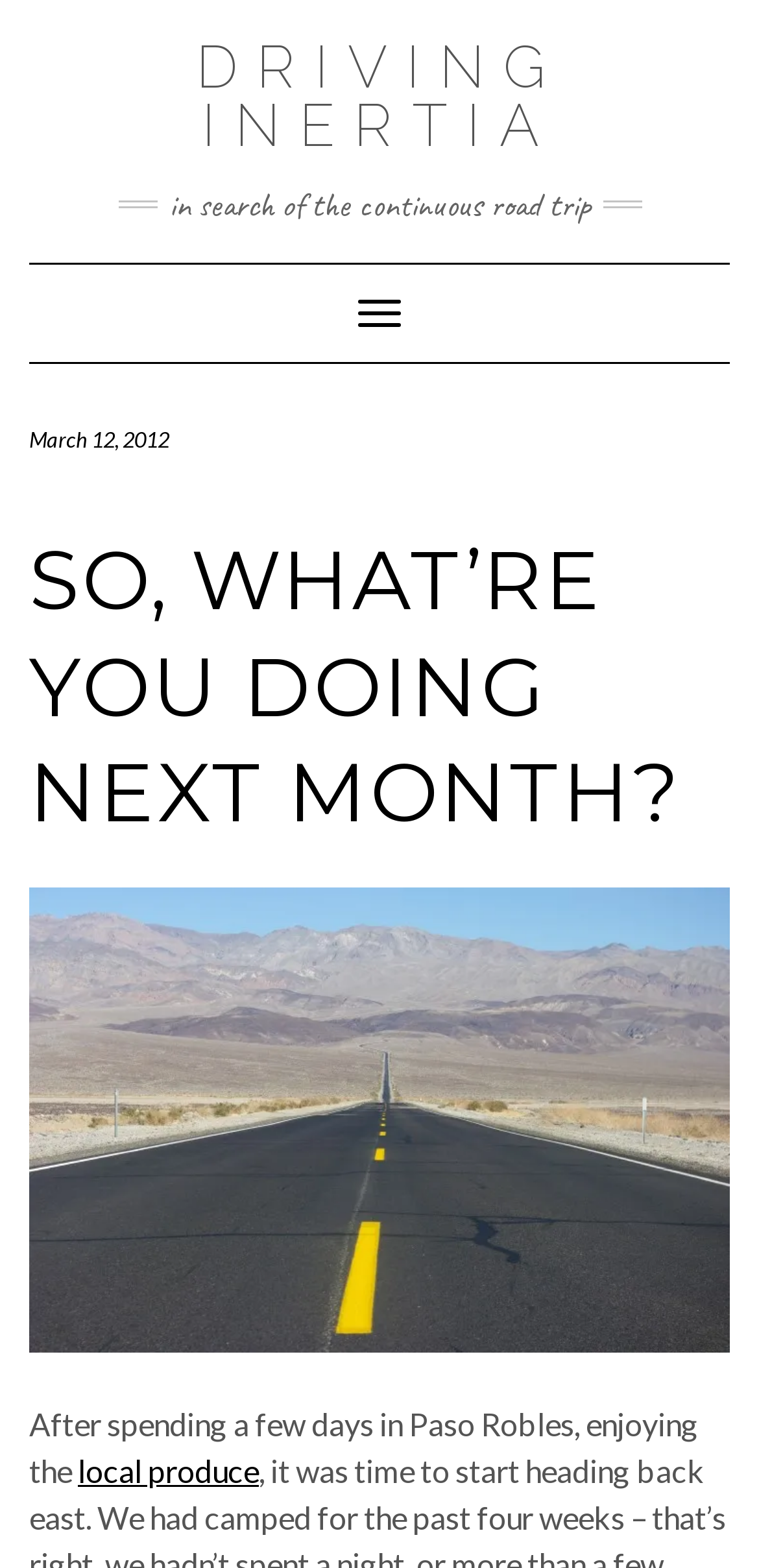What is the name of the blog?
Analyze the image and provide a thorough answer to the question.

The name of the blog can be found at the top of the webpage, where it says 'DRIVING INERTIA' in a prominent font.